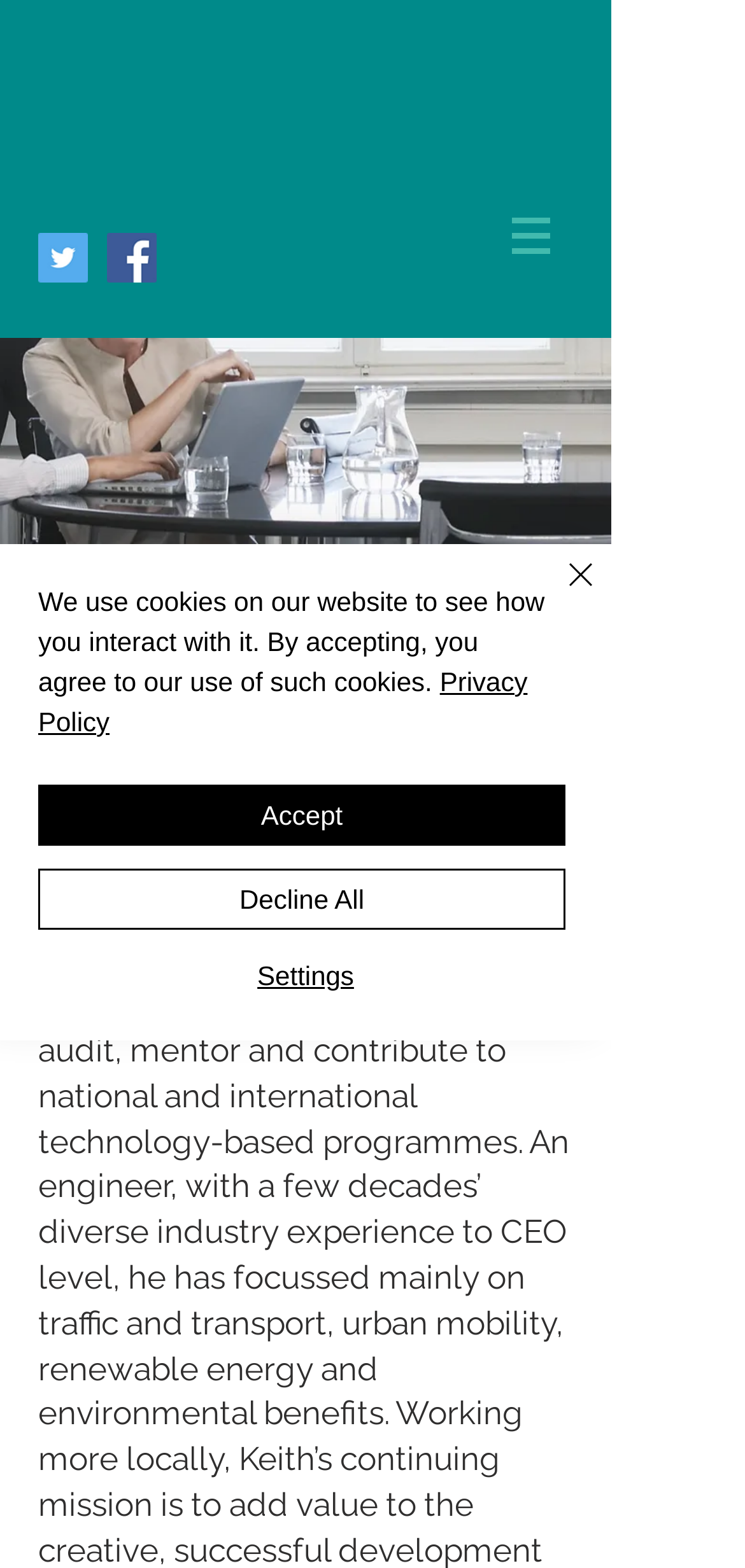Please give a succinct answer to the question in one word or phrase:
How many social media icons are displayed on the webpage?

2